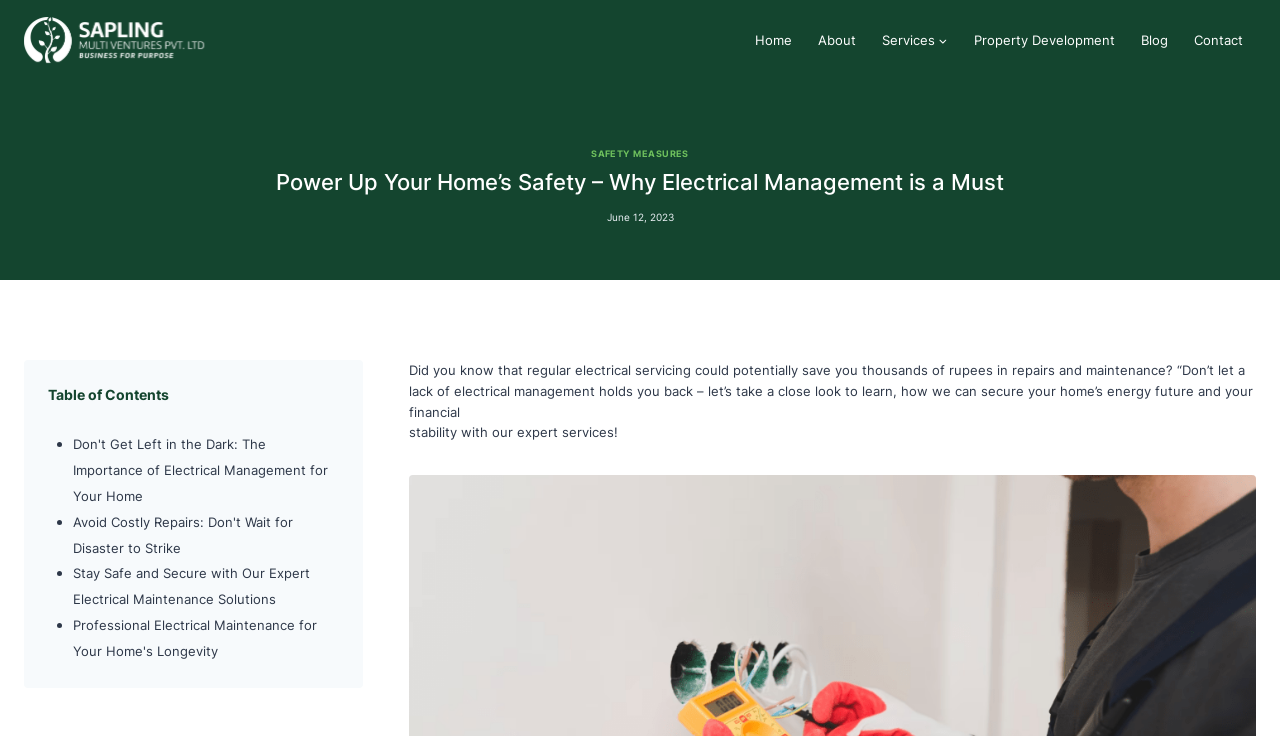With reference to the screenshot, provide a detailed response to the question below:
What is the benefit of professional electrical maintenance?

According to the webpage, professional electrical maintenance can contribute to the longevity of a home, ensuring its safety and stability over time.